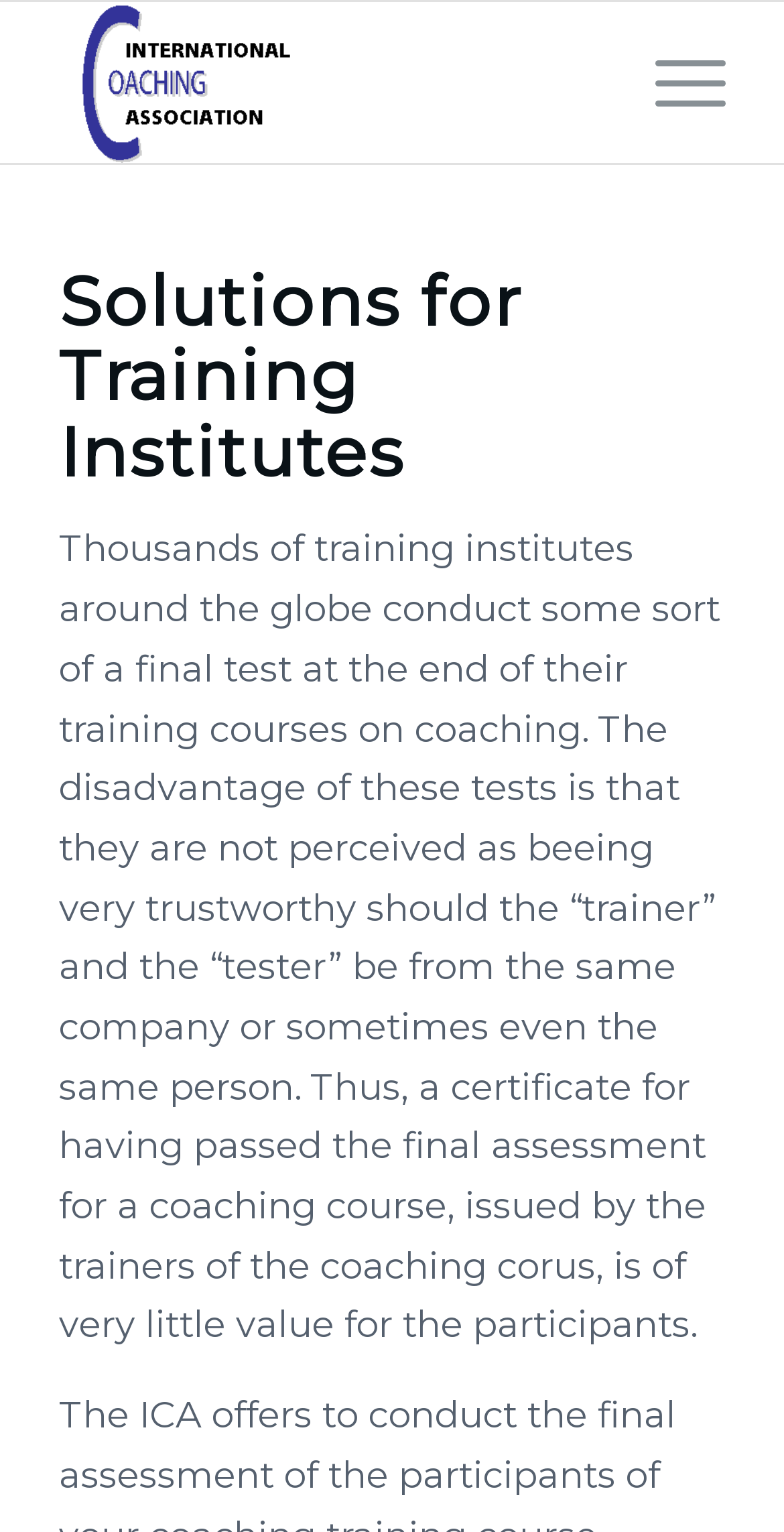Determine the bounding box of the UI element mentioned here: "alt="International Coaching Association"". The coordinates must be in the format [left, top, right, bottom] with values ranging from 0 to 1.

[0.075, 0.001, 0.755, 0.106]